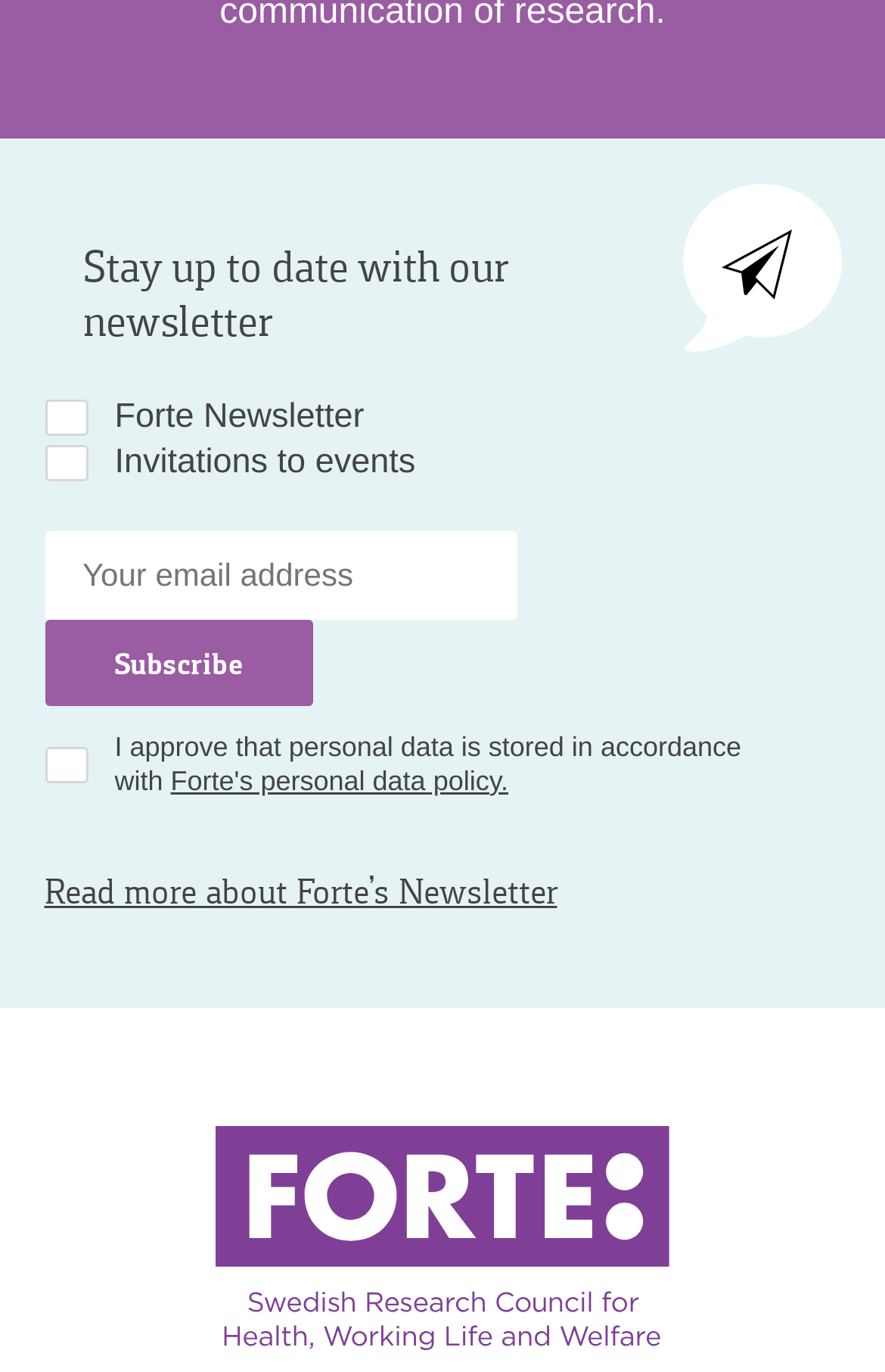What is the purpose of the newsletter?
Using the image, answer in one word or phrase.

Stay up to date